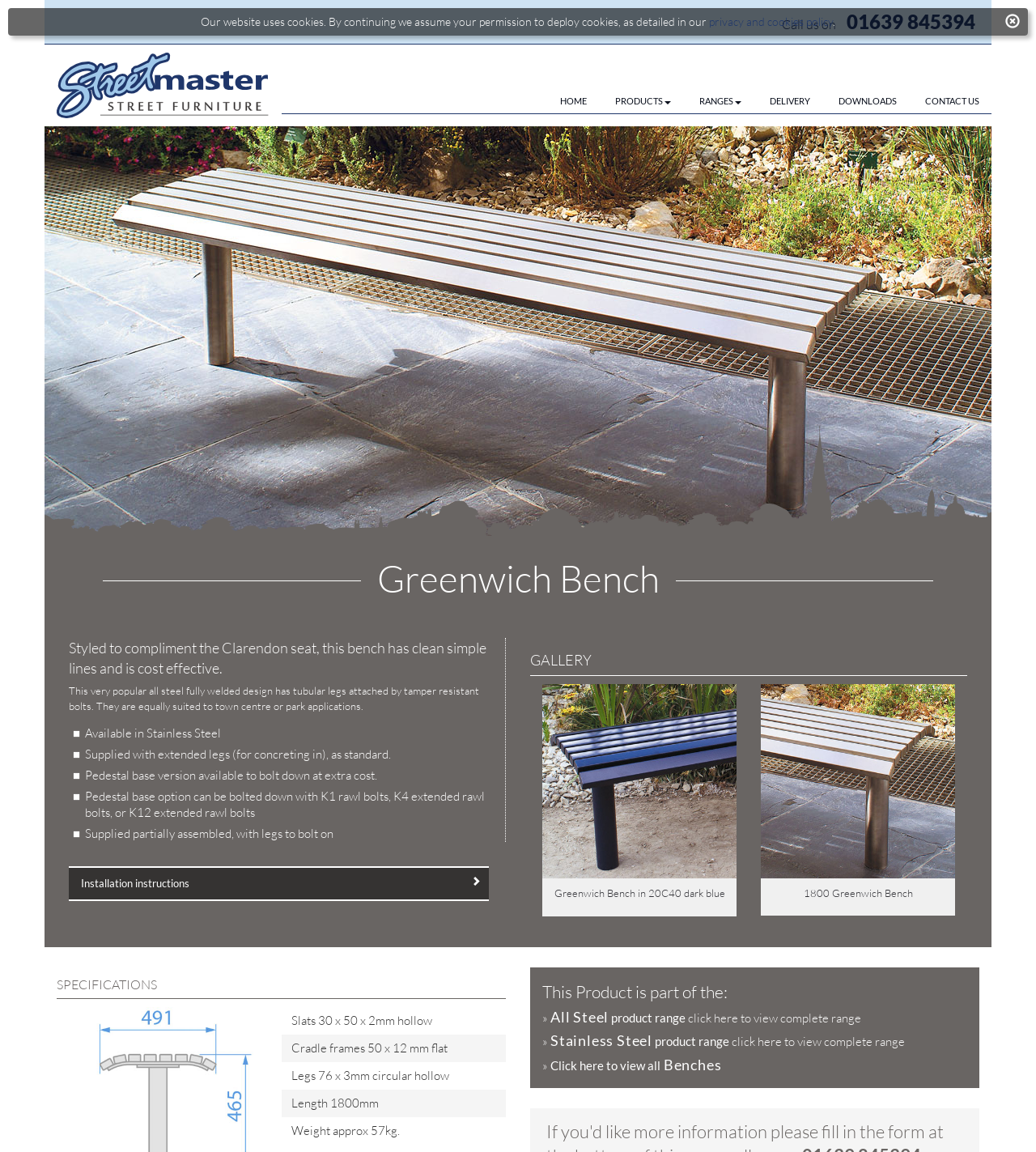Summarize the webpage with a detailed and informative caption.

The webpage is about the Greenwich Bench, a product from Streetmaster. At the top, there is a notification about the website using cookies, with a link to the privacy and cookies policy. Next to it, there is a phone number to call, along with a link to an empty page. On the top-left corner, there is a logo image with a link to the homepage.

Below the notification, there is a vertical menu with several options: HOME, PRODUCTS, RANGES, DELIVERY, DOWNLOADS, and CONTACT US. Each option has a corresponding link.

The main content of the page is about the Greenwich Bench. There is a large image of the bench on the right side, taking up most of the page's width. On the left side, there is a heading "Greenwich Bench" followed by a brief description of the product. Below the description, there are several paragraphs of text detailing the features and specifications of the bench.

Below the text, there are several links to related products, including a gallery section with images of the bench in different colors and sizes. There is also a section for specifications, listing the materials and dimensions of the bench.

At the bottom of the page, there are links to related product ranges, including all steel and stainless steel products, as well as a link to view all benches.